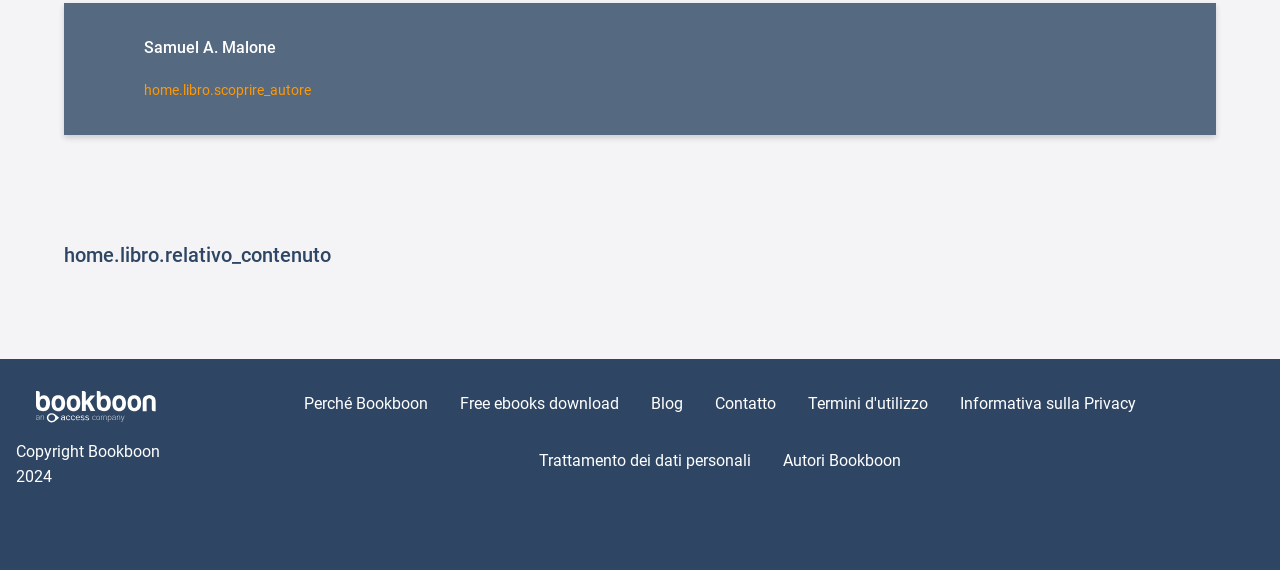Please determine the bounding box coordinates of the clickable area required to carry out the following instruction: "Download free ebooks". The coordinates must be four float numbers between 0 and 1, represented as [left, top, right, bottom].

[0.359, 0.69, 0.484, 0.724]